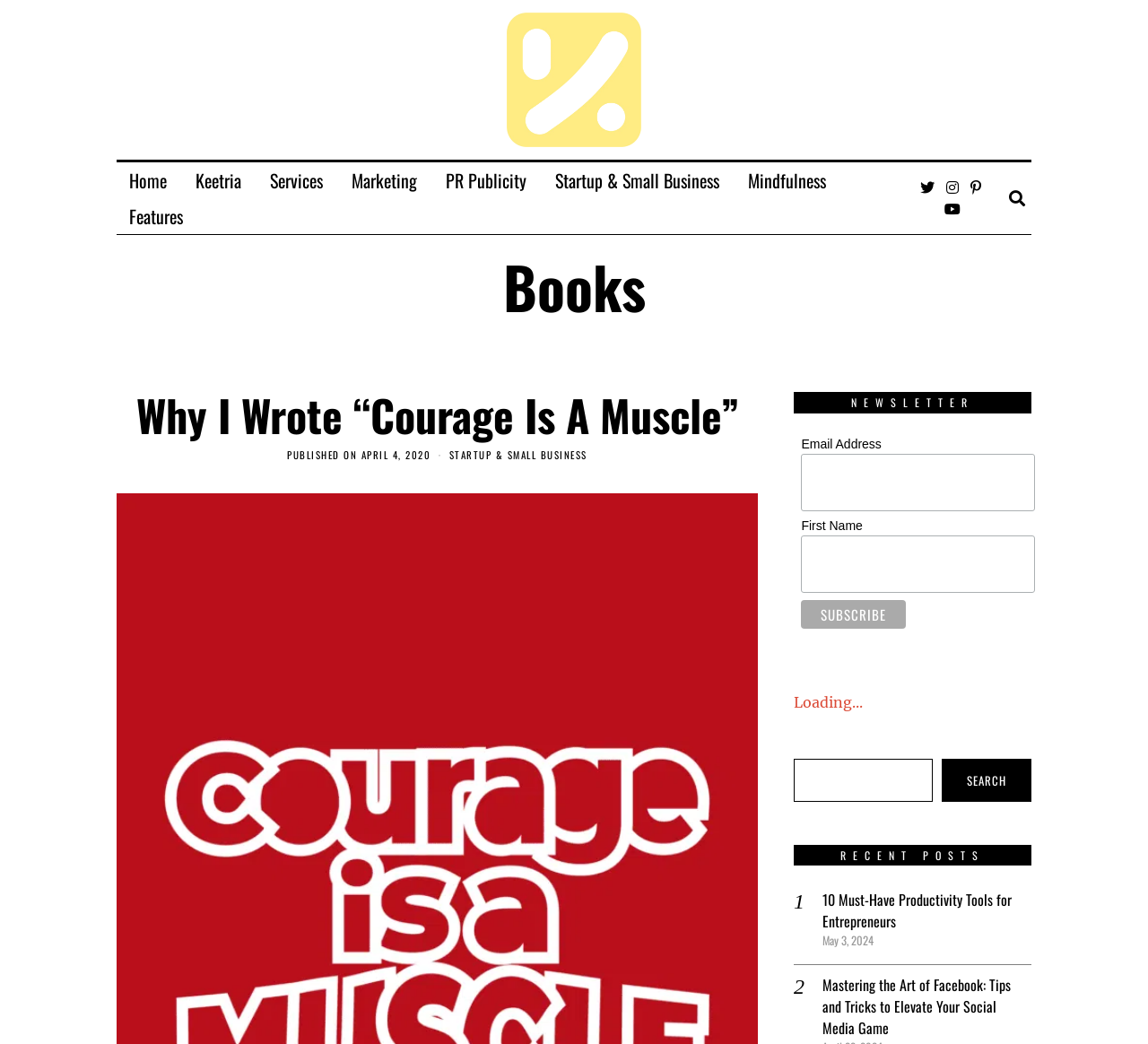Answer the question below using just one word or a short phrase: 
What is the purpose of the textbox below 'Email Address'?

Enter email address